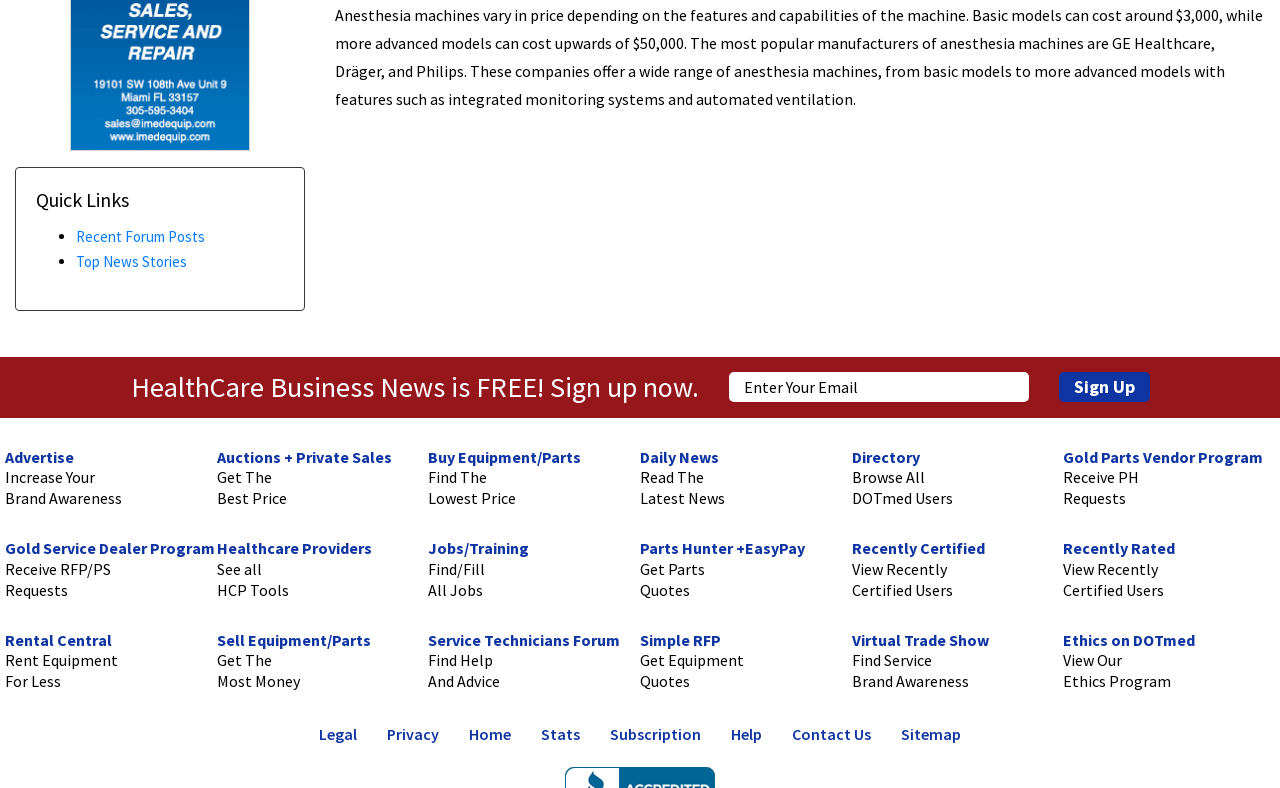Please specify the bounding box coordinates of the clickable section necessary to execute the following command: "Get parts quotes".

[0.5, 0.709, 0.551, 0.761]